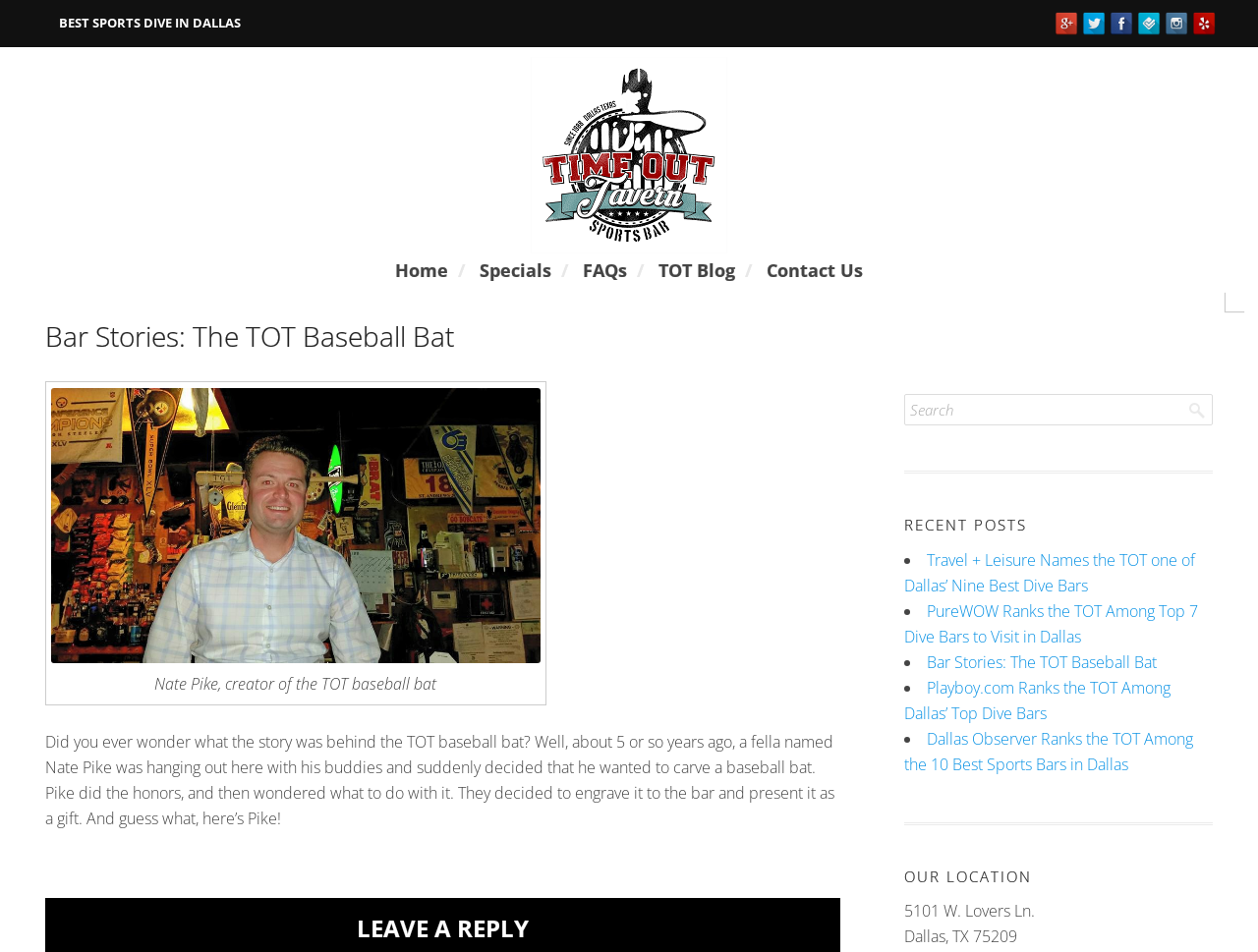Summarize the webpage with a detailed and informative caption.

The webpage is about Time Out Tavern Sports Bar, with a focus on its story and features. At the top, there is a heading "Time Out Tavern Sports Bar" with a logo image next to it. Below this, there is a horizontal list of navigation links, including "Home", "Specials", "FAQs", "TOT Blog", and "Contact Us".

The main content area is divided into two sections. On the left, there is an article with a heading "Bar Stories: The TOT Baseball Bat". The article tells the story of how the TOT baseball bat was created by Nate Pike, with a photo of him. The story is followed by a block of text describing the bat's origin.

On the right, there is a section with a search bar and a heading "RECENT POSTS". Below this, there is a list of recent posts, each marked with a bullet point, including links to articles about the bar being featured in various publications.

At the bottom of the page, there is a section with a heading "OUR LOCATION", displaying the bar's address. Above this, there is a horizontal separator line.

In the top-right corner, there are social media links, including Google, Twitter, Facebook, Foursquare, Instagram, and Yelp, each represented by an icon.